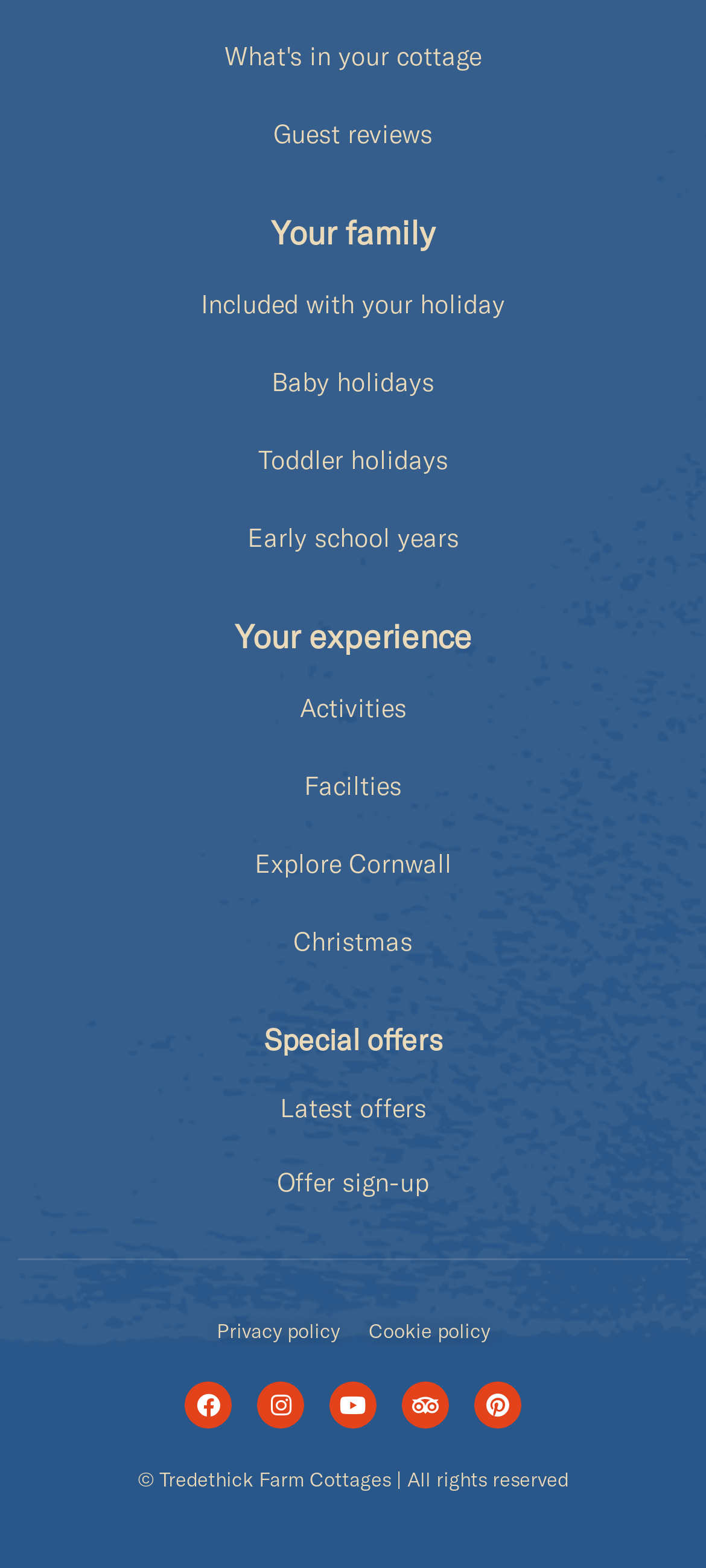Analyze the image and provide a detailed answer to the question: What is the main topic of this webpage?

Based on the links and headings on the webpage, it appears to be about holiday cottages, specifically in Cornwall, and provides information about the cottages, activities, facilities, and special offers.